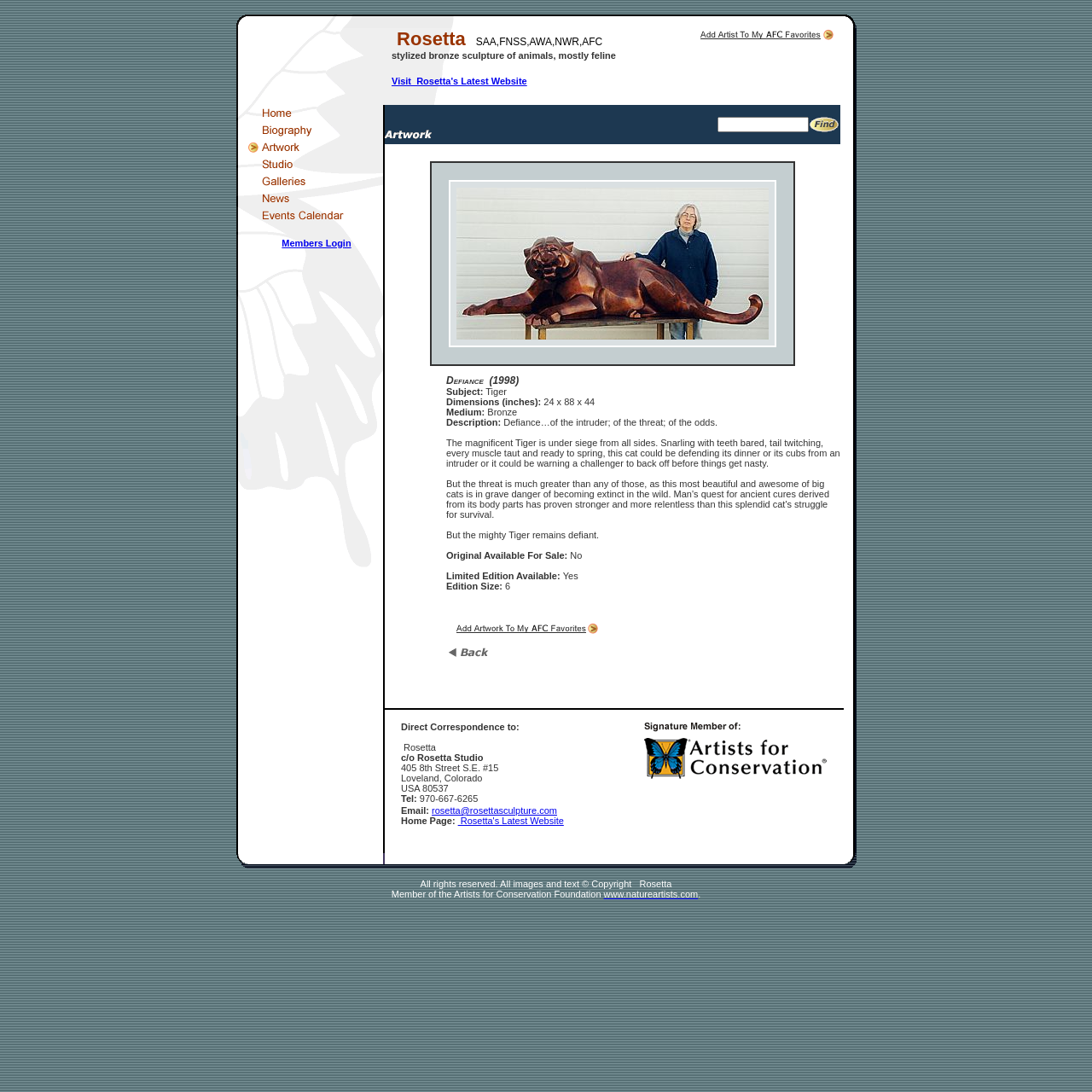Using the given description, provide the bounding box coordinates formatted as (top-left x, top-left y, bottom-right x, bottom-right y), with all values being floating point numbers between 0 and 1. Description: www.natureartists.com

[0.553, 0.814, 0.639, 0.823]